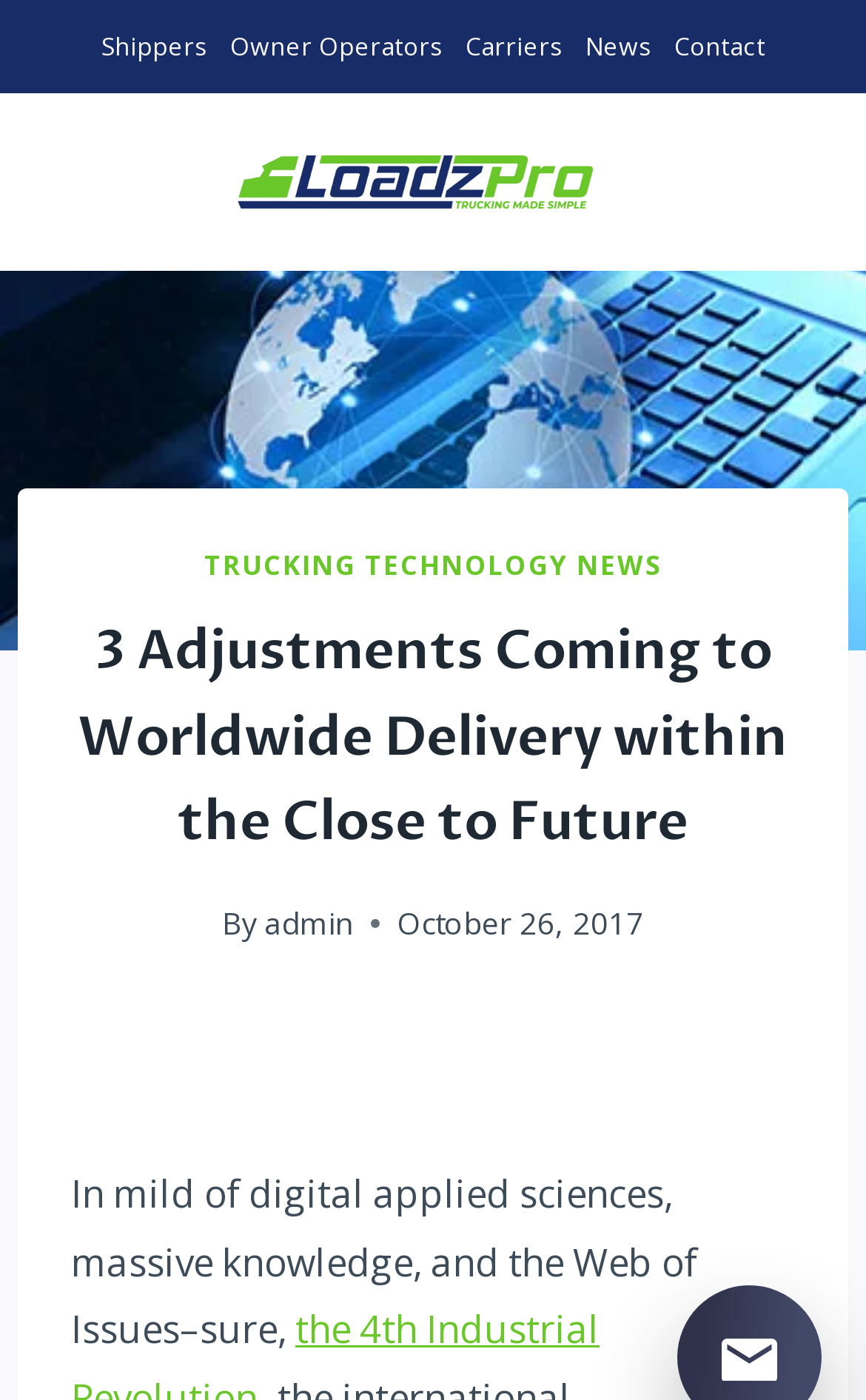Determine the bounding box coordinates for the area that should be clicked to carry out the following instruction: "Visit LoadzPro homepage".

[0.273, 0.11, 0.727, 0.149]